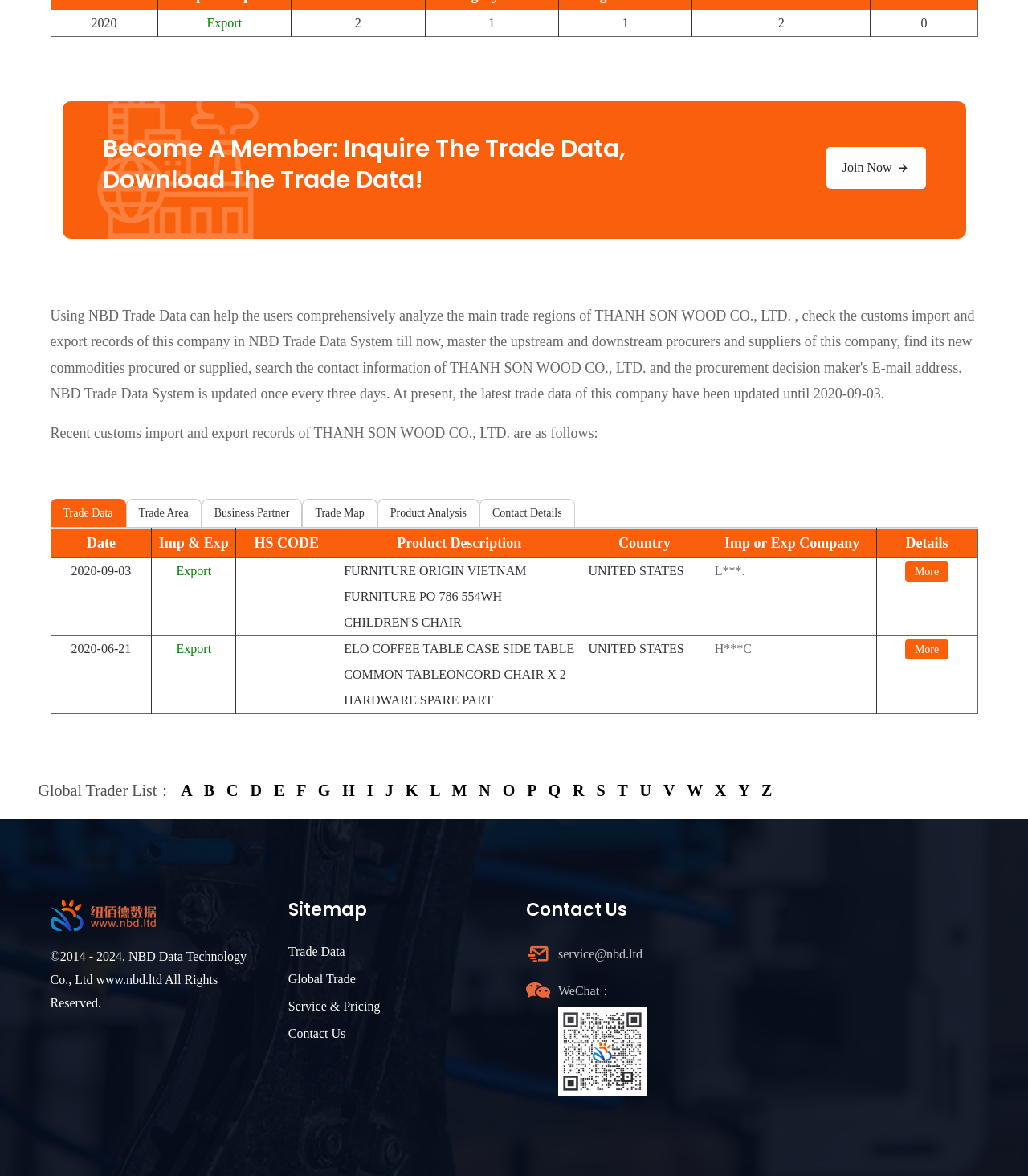Please identify the bounding box coordinates for the region that you need to click to follow this instruction: "Check the portfolio".

None